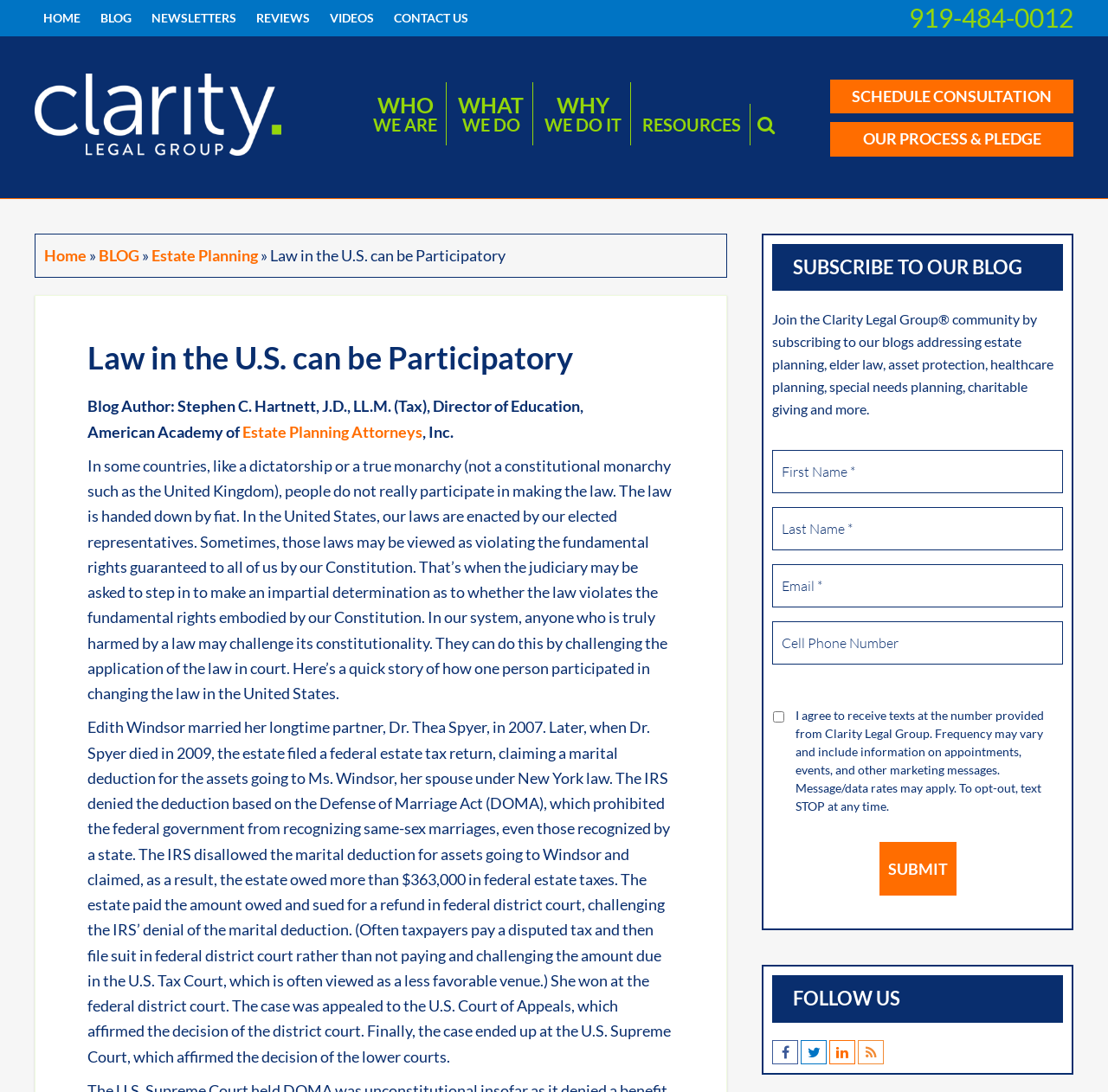Please identify the bounding box coordinates of the element's region that needs to be clicked to fulfill the following instruction: "Click on the 'SCHEDULE CONSULTATION' link". The bounding box coordinates should consist of four float numbers between 0 and 1, i.e., [left, top, right, bottom].

[0.749, 0.073, 0.969, 0.104]